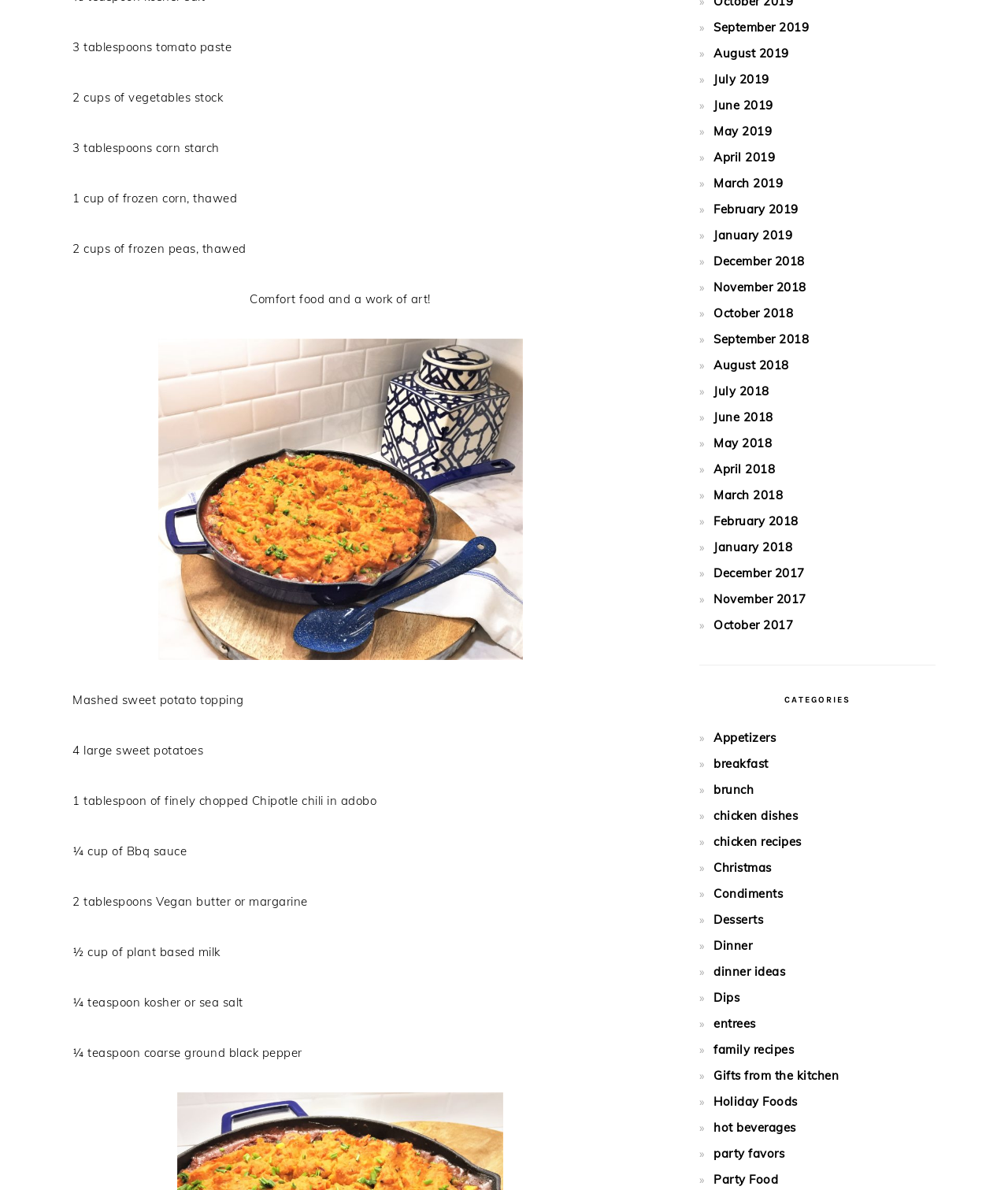Please provide the bounding box coordinates for the element that needs to be clicked to perform the following instruction: "Click on September 2019". The coordinates should be given as four float numbers between 0 and 1, i.e., [left, top, right, bottom].

[0.708, 0.016, 0.802, 0.029]